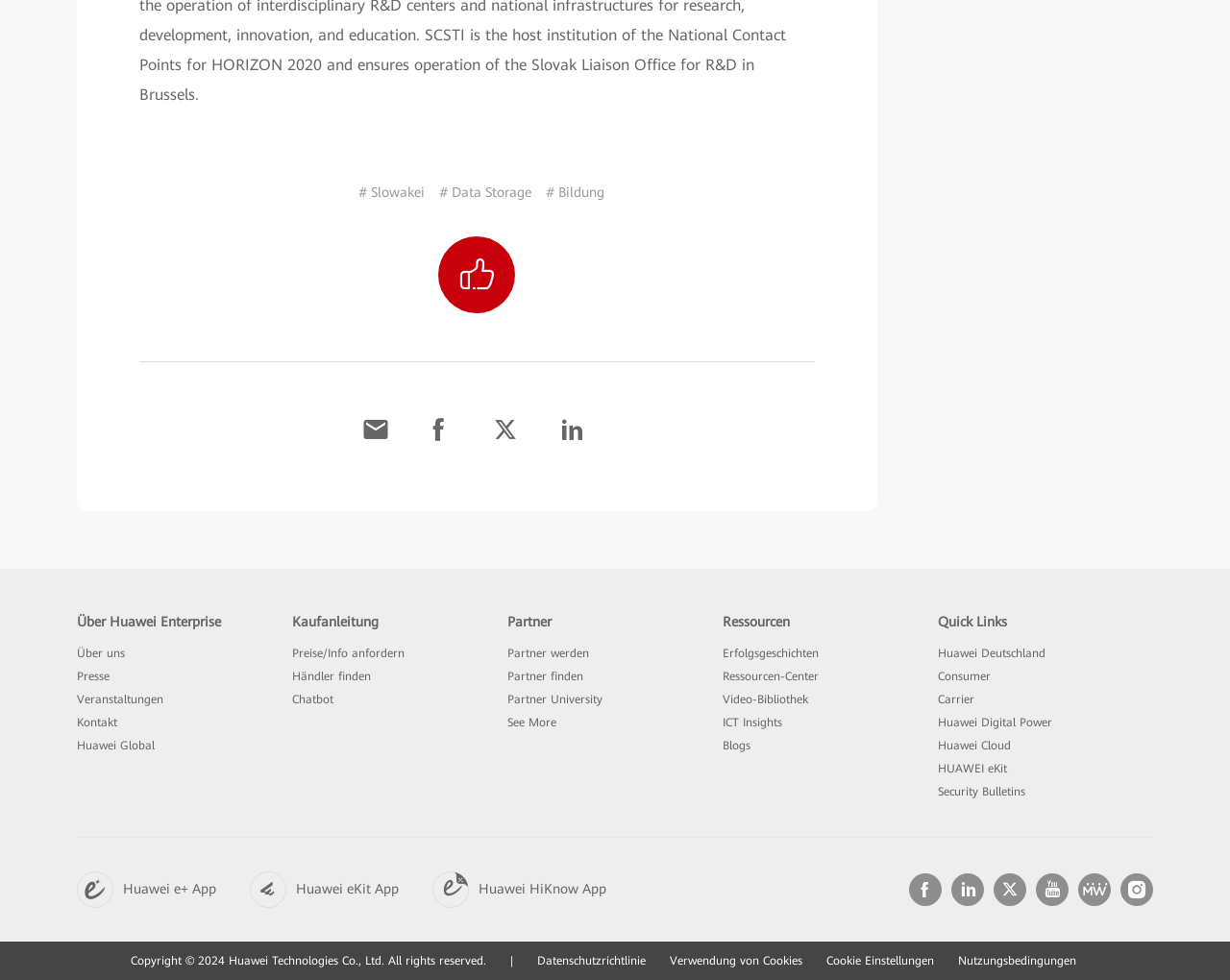Please provide a comprehensive answer to the question below using the information from the image: What is the icon of the first link in the 'Quick Links' section?

I looked at the 'Quick Links' section and found the first link, which has the icon ''.